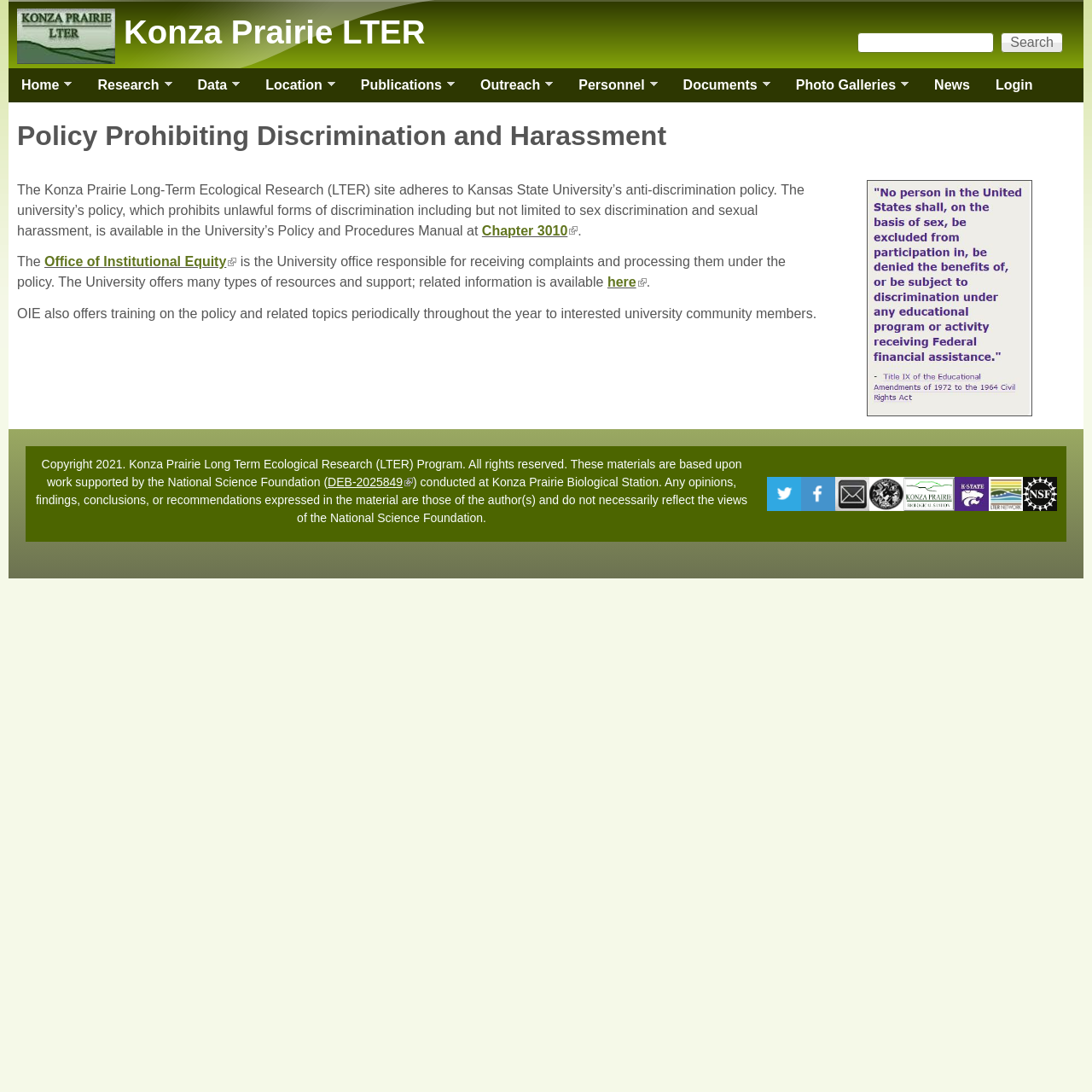Refer to the screenshot and give an in-depth answer to this question: How many images are there at the bottom of the webpage?

I found the answer by counting the number of images at the bottom of the webpage, which include the NSF logo, LTER logo, K-State logo, Konza Prairie Biological Station logo, Contact Me image, and social media icons.